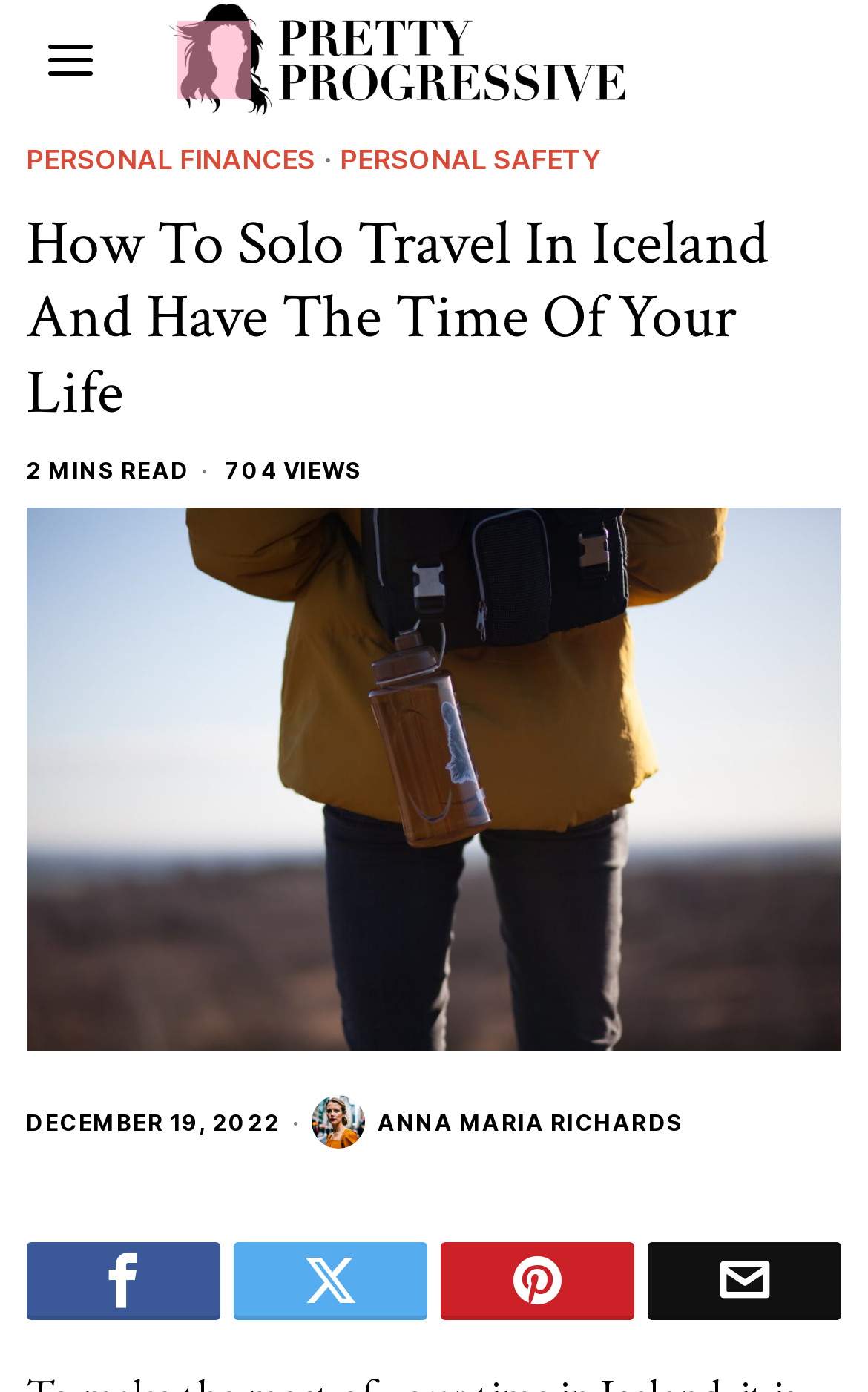Kindly determine the bounding box coordinates for the area that needs to be clicked to execute this instruction: "Read the article 'Renaissance Man's First Official Grow: Blueberry OG, Gorilla Zkittles & Cream Caramel In Soil'".

None